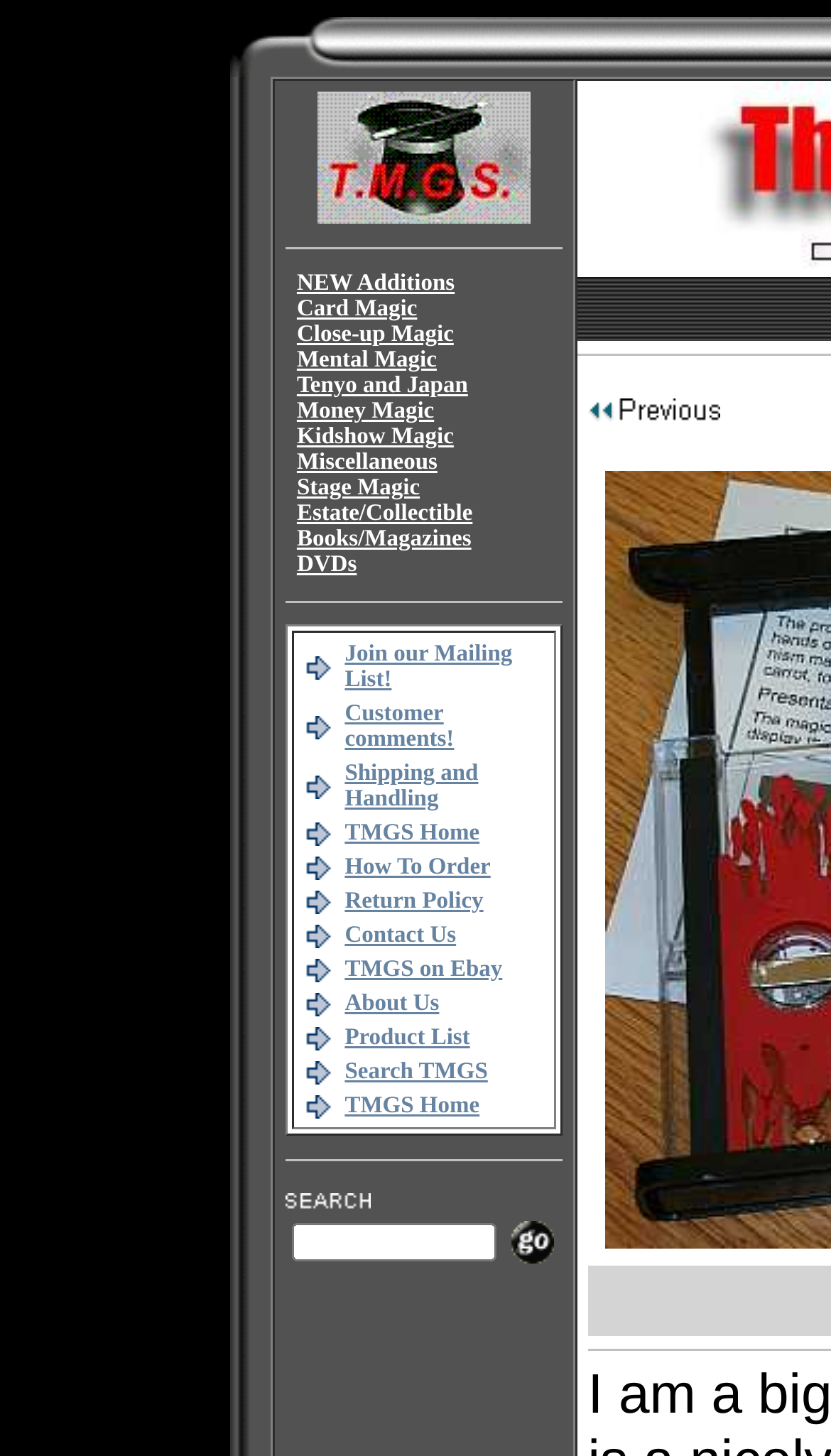What is the name of the website?
Provide a comprehensive and detailed answer to the question.

The website's name is mentioned in the text 'TMGS Home' which is a link, and also in the text 'TMGS on Ebay', indicating that TMGS is the name of the website.